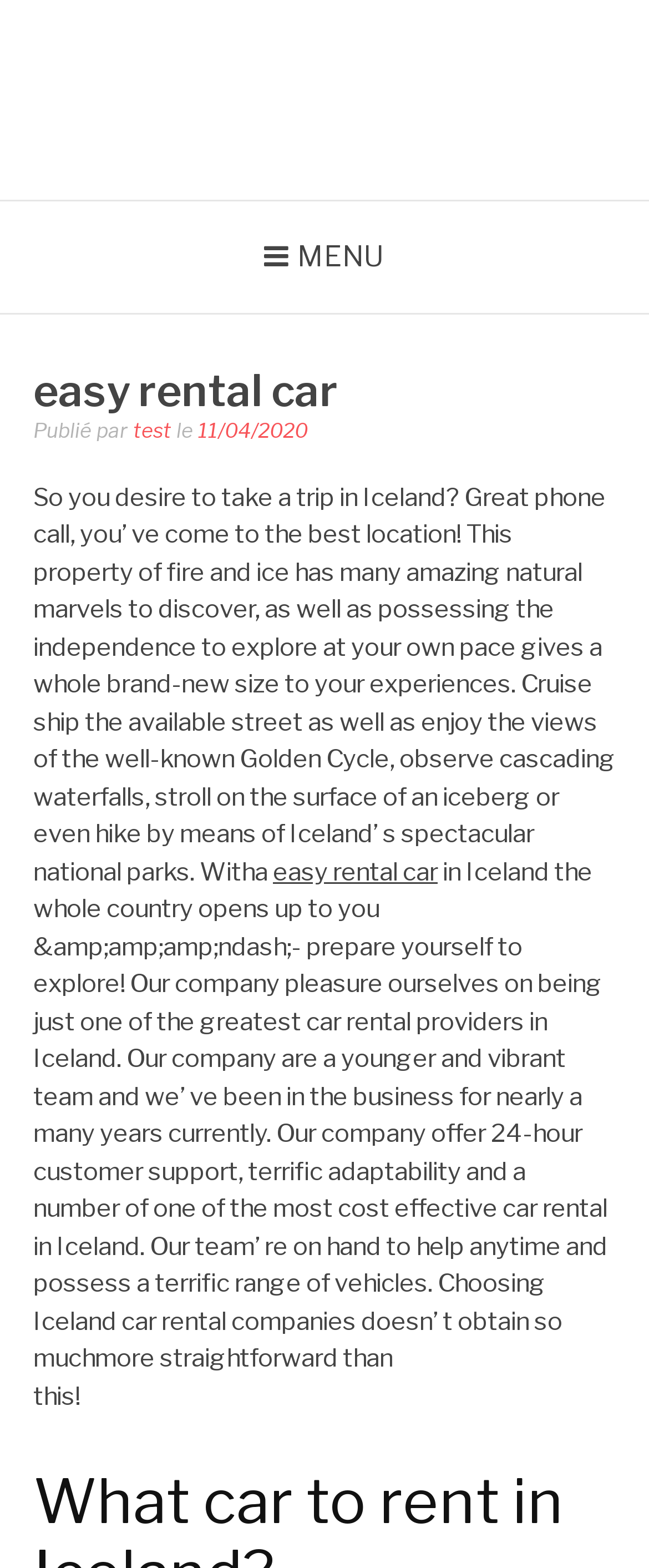Detail the various sections and features present on the webpage.

The webpage is about Easy Rental Car in Iceland, with a focus on exploring the country's natural wonders. At the top left corner, there is a button with a menu icon, which is not expanded. Next to it, there is a header section with the company name "Easy Rental Car" in a prominent heading. Below the header, there is a section with the text "Publié par" (published by) followed by a link to "test" and the date "11/04/2020".

The main content of the webpage starts with a paragraph that invites readers to take a trip to Iceland, highlighting the country's natural marvels and the freedom to explore at their own pace. This paragraph spans almost the entire width of the page.

Below this paragraph, there is a link to "Easy Rental Car" in Iceland, which is centered on the page. The following text describes the company's services, including 24-hour customer support, flexibility, and a range of vehicles. The company prides itself on being one of the best car rental providers in Iceland.

At the very bottom of the page, there is a short sentence "this!" which seems to be a conclusion or a call to action. Overall, the webpage is focused on promoting Easy Rental Car's services in Iceland and encouraging readers to explore the country's natural beauty.